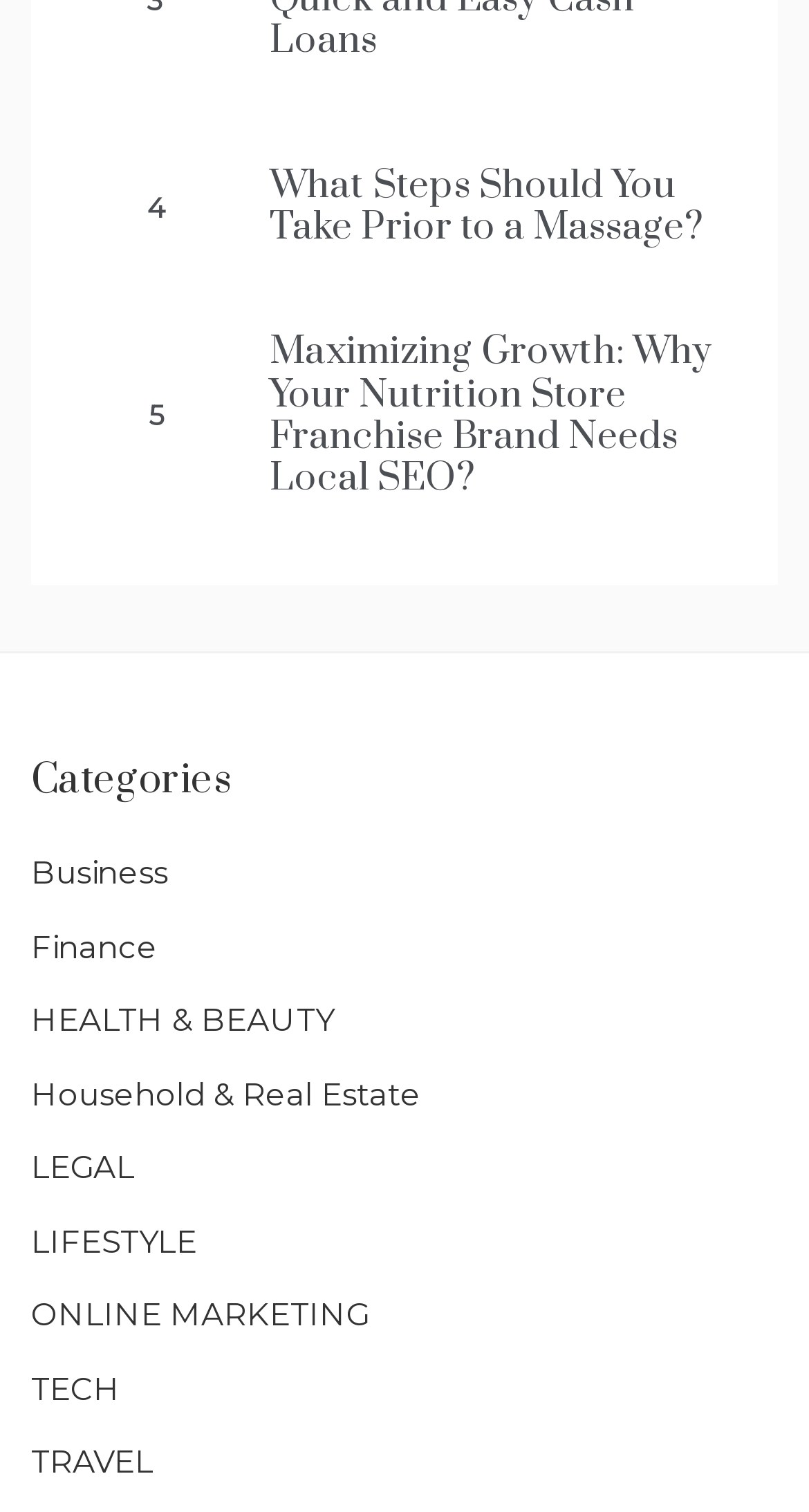Please answer the following question using a single word or phrase: 
What is the topic of the first article?

Massage